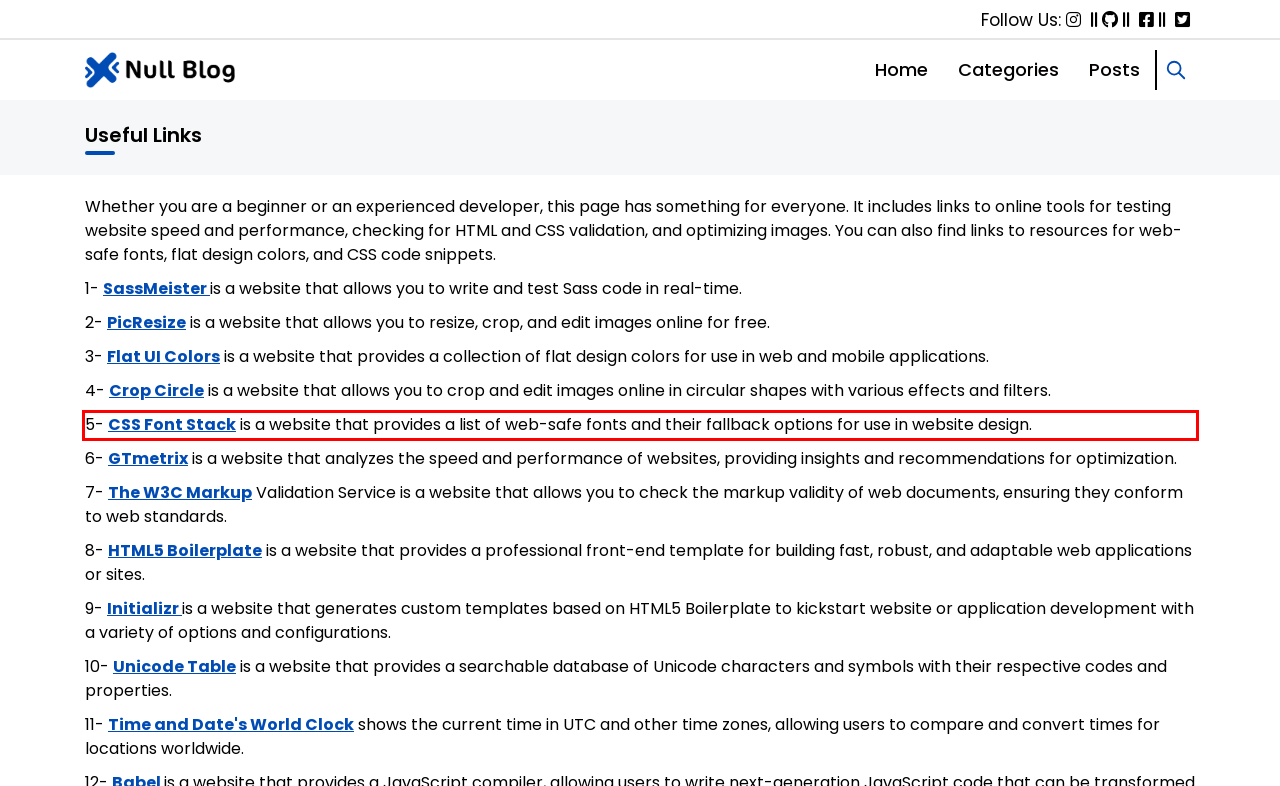Observe the screenshot of the webpage, locate the red bounding box, and extract the text content within it.

5- CSS Font Stack is a website that provides a list of web-safe fonts and their fallback options for use in website design.